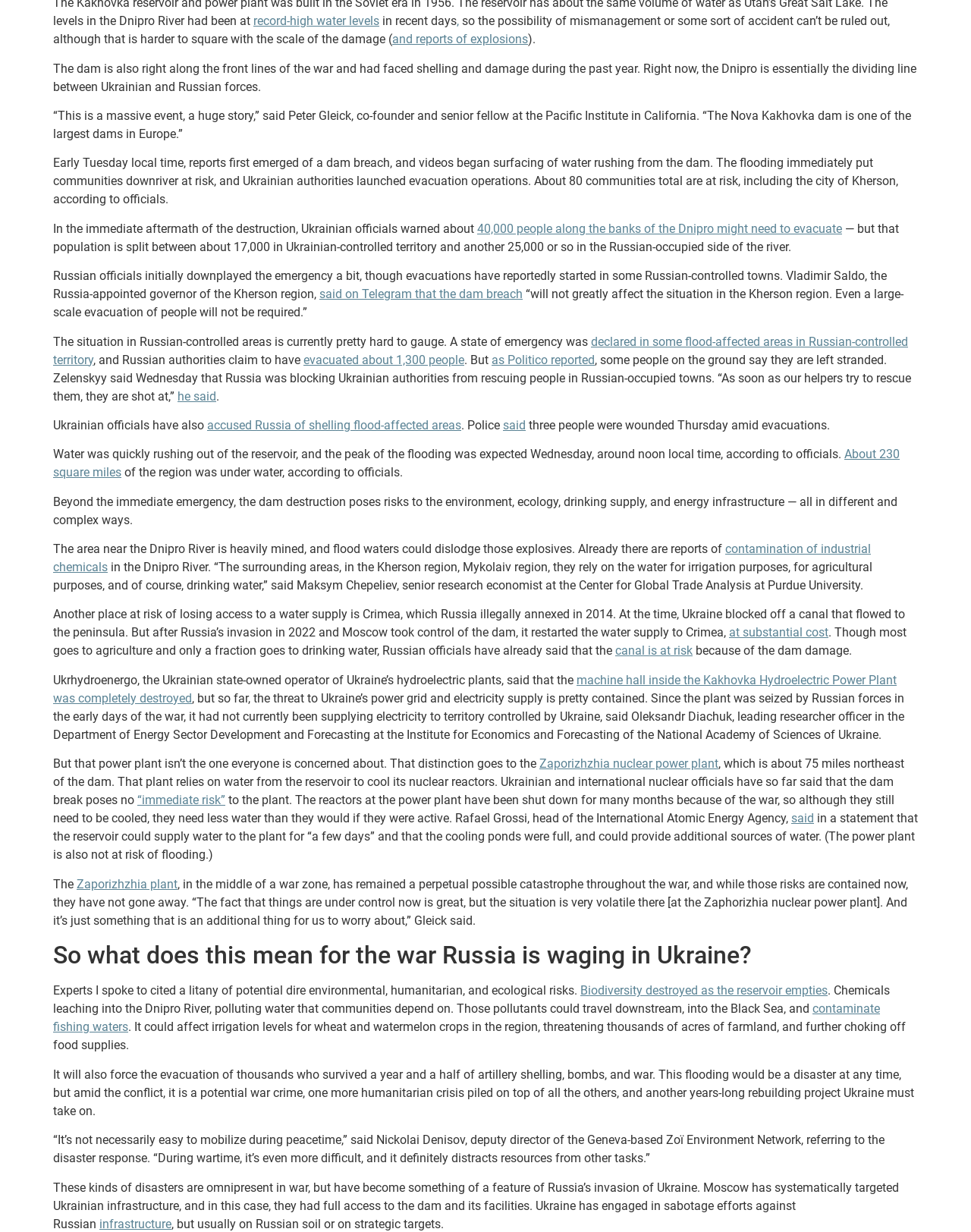Utilize the details in the image to thoroughly answer the following question: What is the name of the nuclear power plant at risk?

The text mentions that the Zaporizhzhia nuclear power plant, which is about 75 miles northeast of the dam, relies on water from the reservoir to cool its nuclear reactors, and its safety is a concern due to the dam breach.